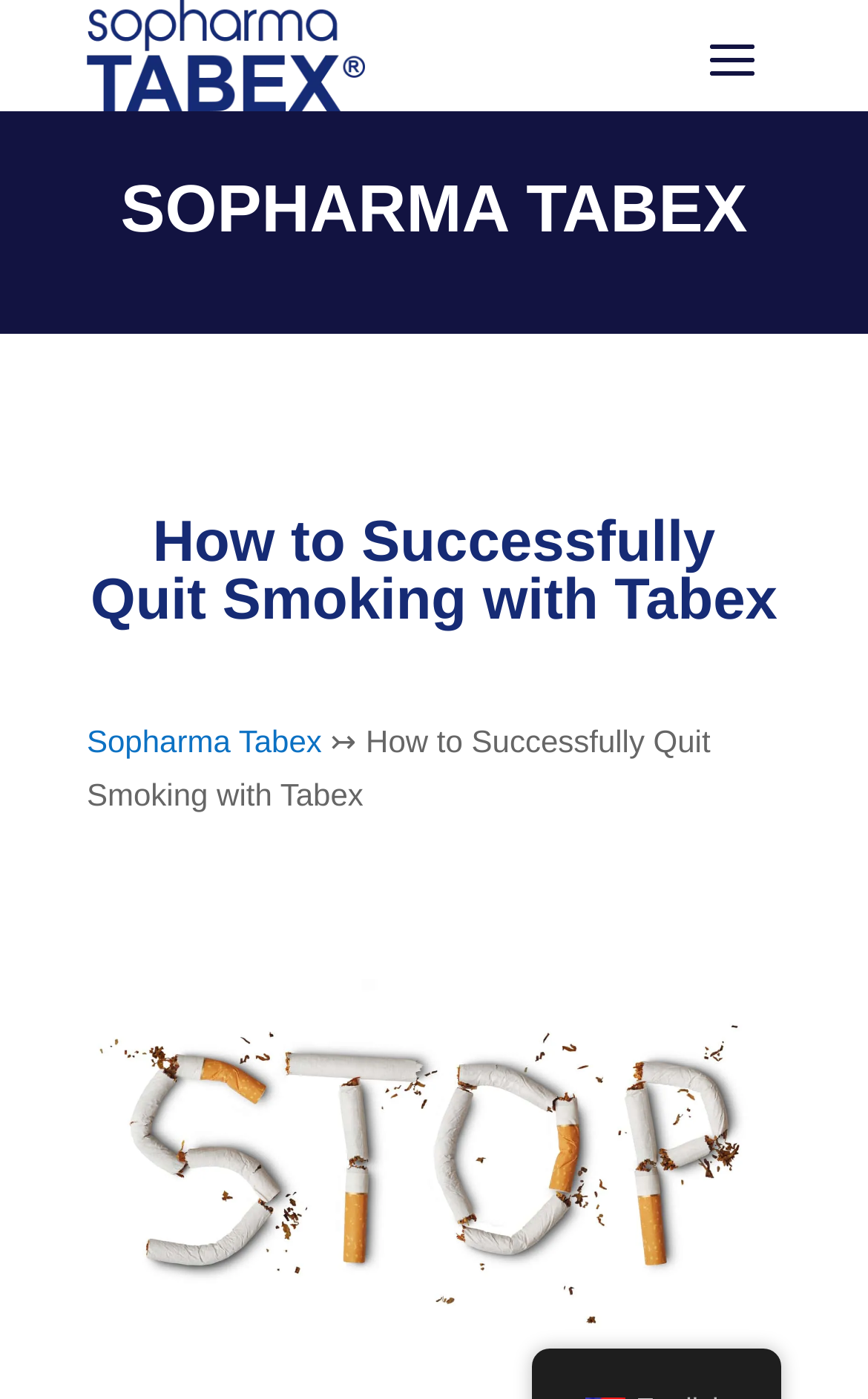Using the elements shown in the image, answer the question comprehensively: Is there a link to Sopharma Tabex on the webpage?

I found a link element with the text 'Sopharma Tabex' and a bounding box of [0.1, 0.517, 0.371, 0.542]. This link is likely pointing to the Sopharma Tabex website or a related webpage.